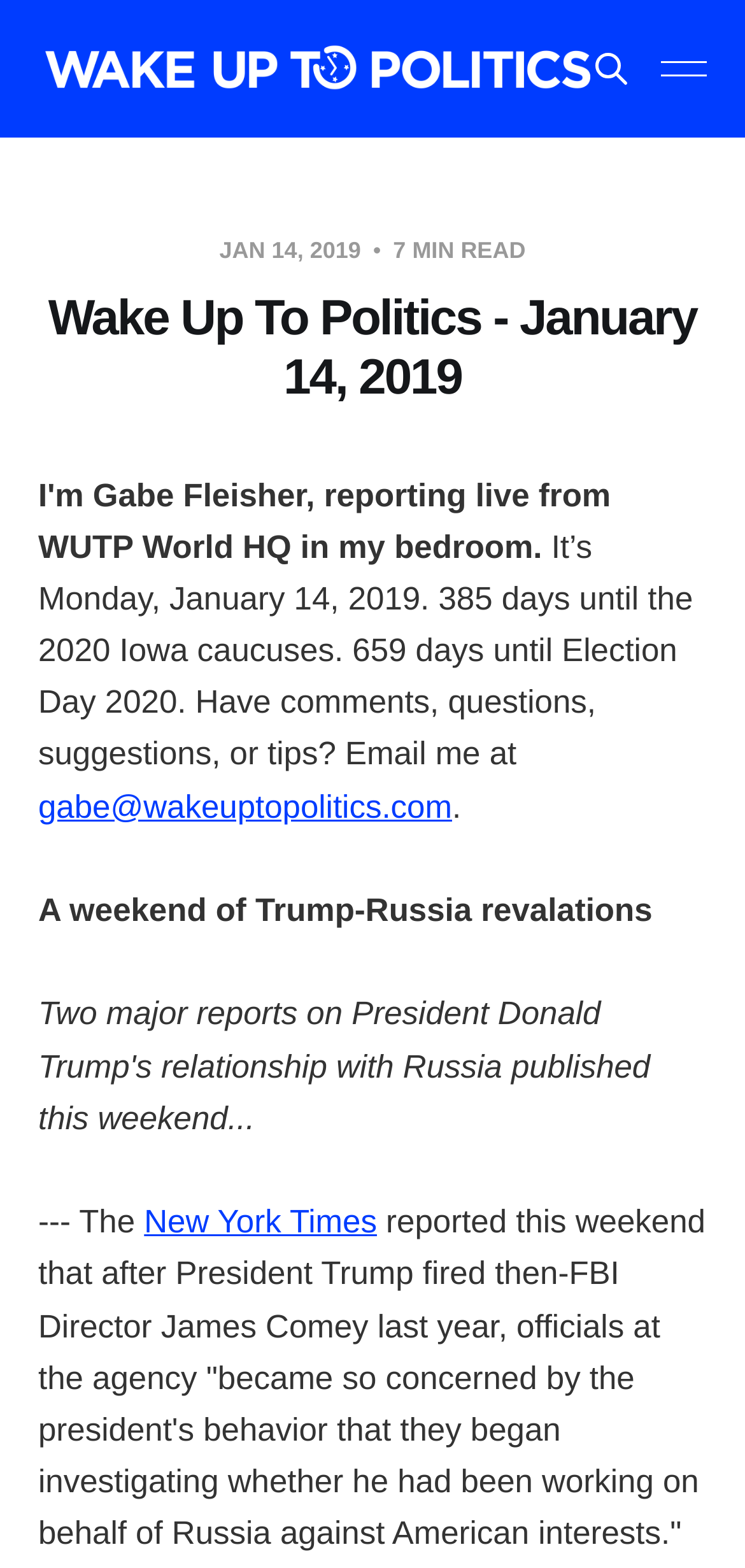Using the image as a reference, answer the following question in as much detail as possible:
What is the name of the publication mentioned in the webpage?

I found the name of the publication by looking at the link element with the content 'New York Times' which is a child of the button element.